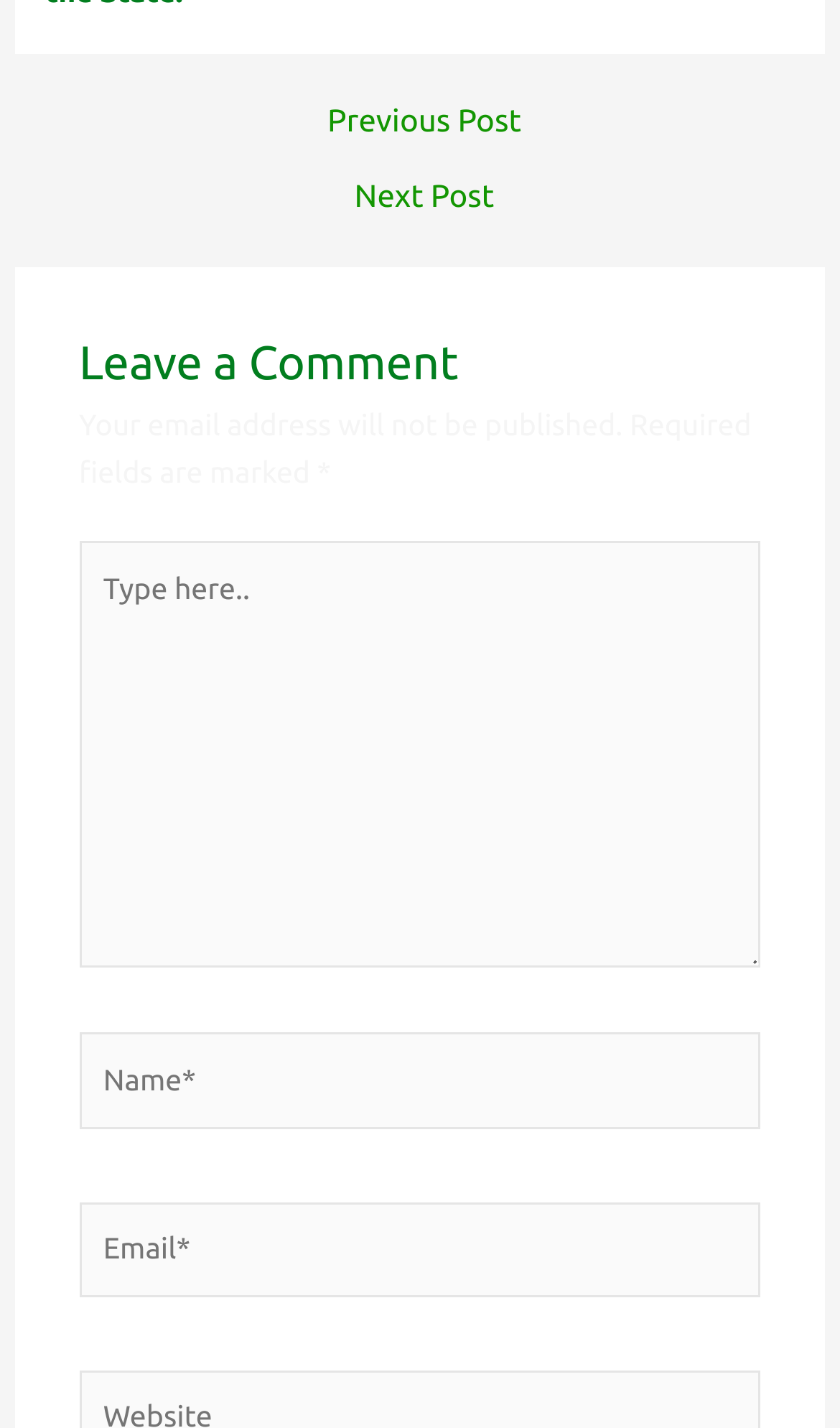Identify the bounding box of the HTML element described as: "Next Post →".

[0.024, 0.127, 0.986, 0.149]